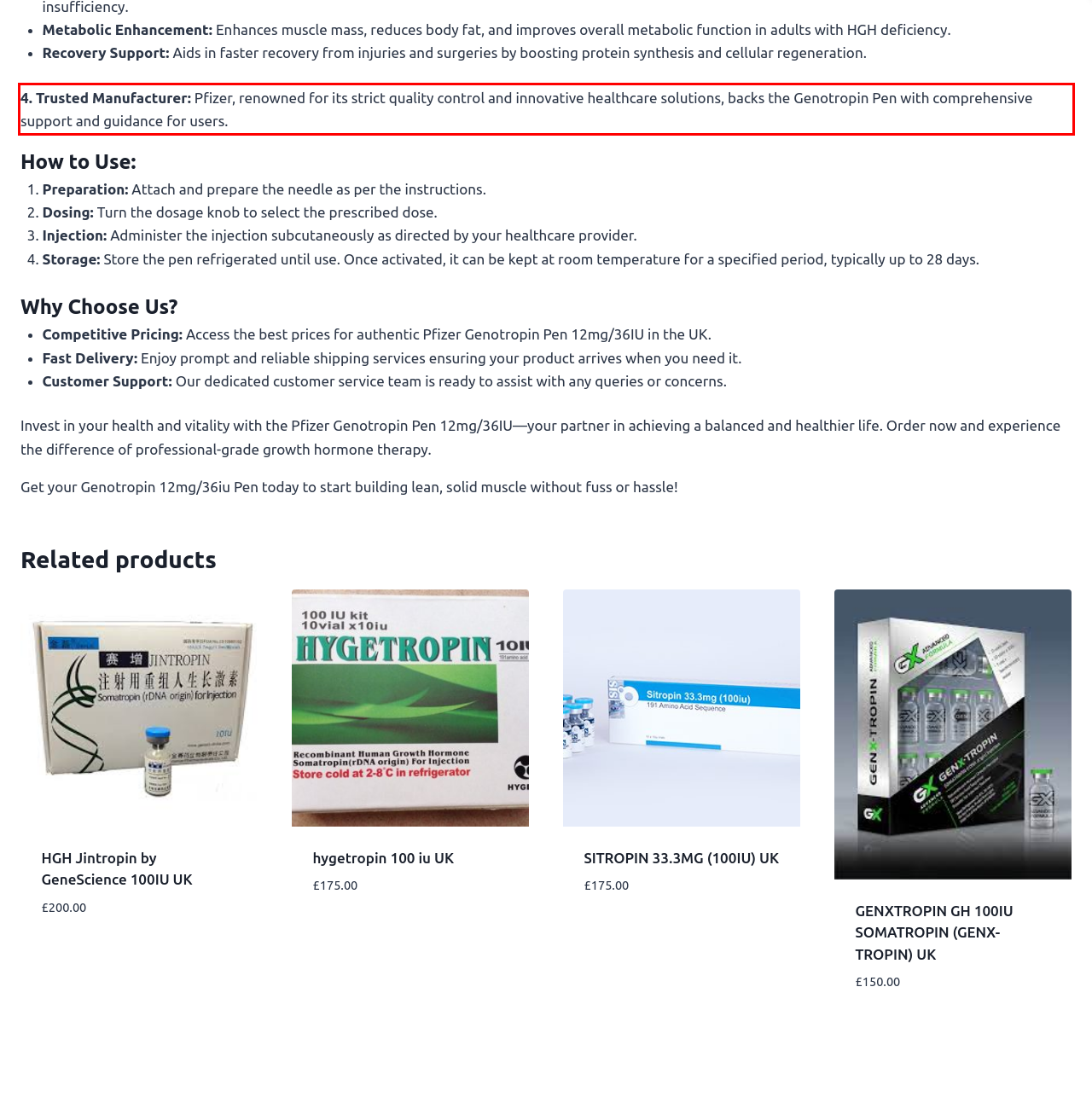You are given a webpage screenshot with a red bounding box around a UI element. Extract and generate the text inside this red bounding box.

4. Trusted Manufacturer: Pfizer, renowned for its strict quality control and innovative healthcare solutions, backs the Genotropin Pen with comprehensive support and guidance for users.